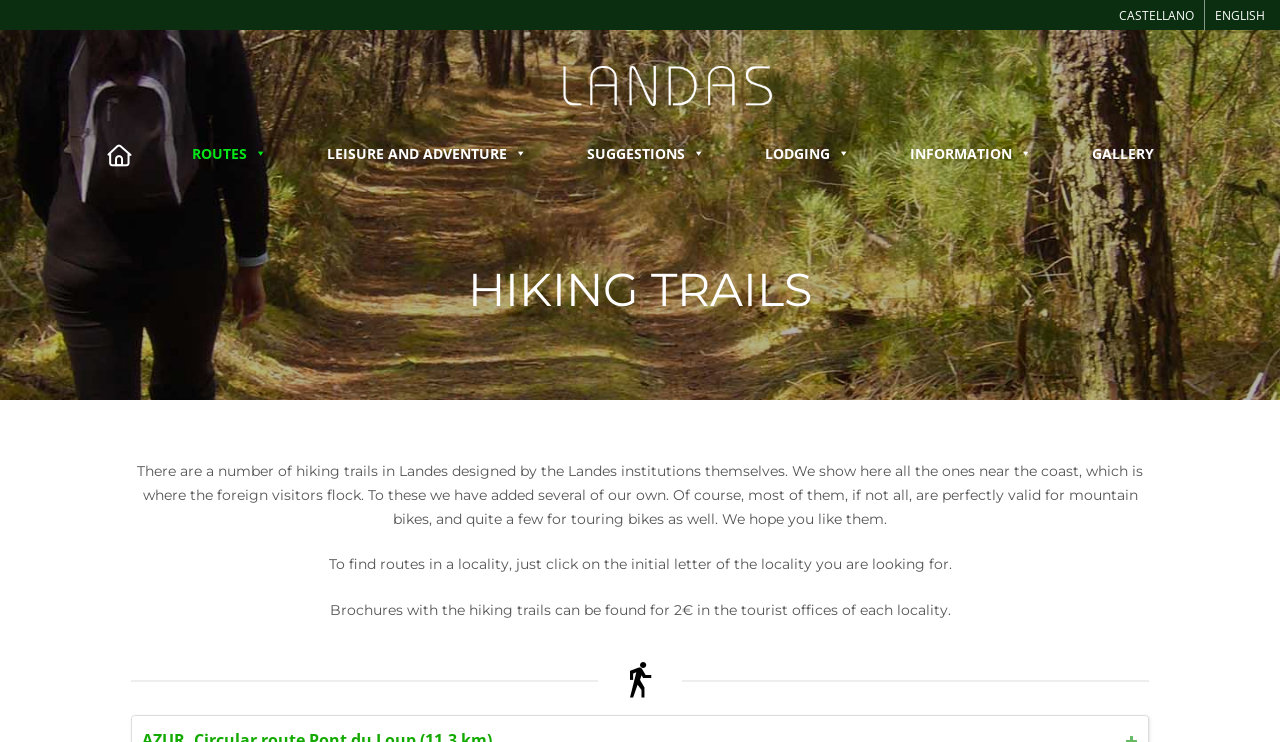What type of bikes are the trails suitable for?
Your answer should be a single word or phrase derived from the screenshot.

Mountain bikes and touring bikes